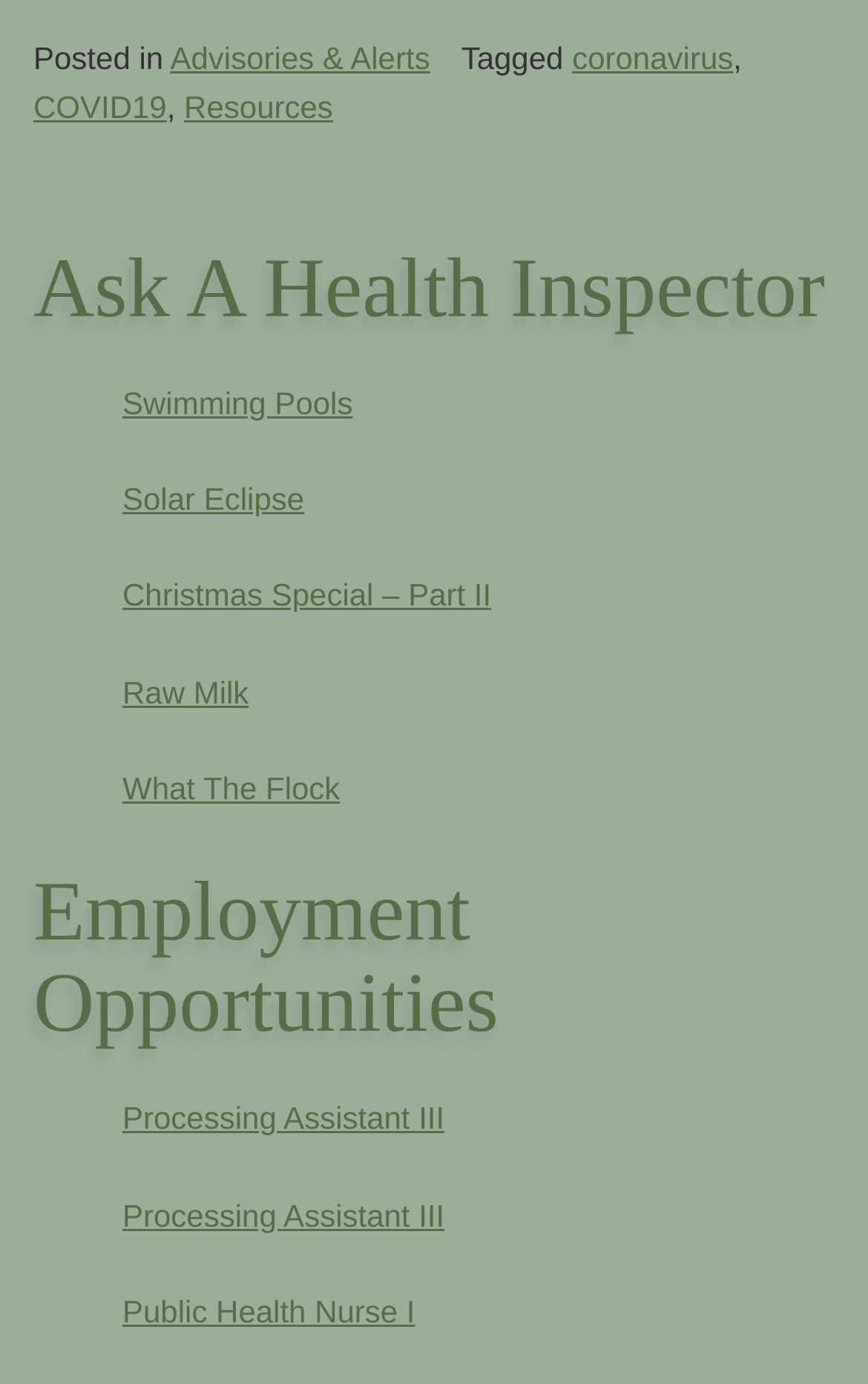Given the following UI element description: "Public Health Nurse I", find the bounding box coordinates in the webpage screenshot.

[0.141, 0.93, 0.962, 0.966]